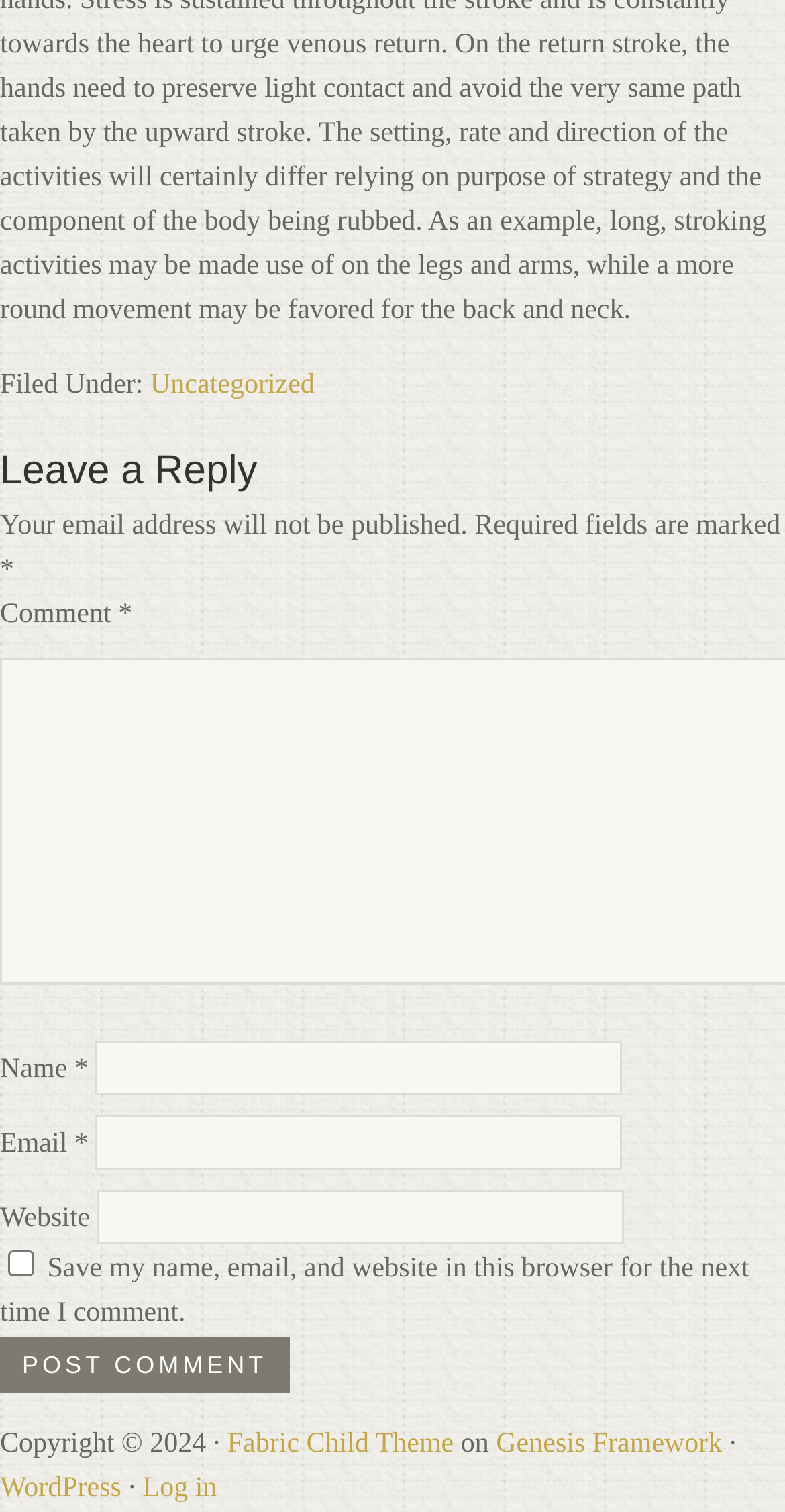What is the theme of the website?
Refer to the image and provide a detailed answer to the question.

The theme of the website is mentioned at the bottom of the page, which is 'Fabric Child Theme' built on 'Genesis Framework' and powered by 'WordPress'.